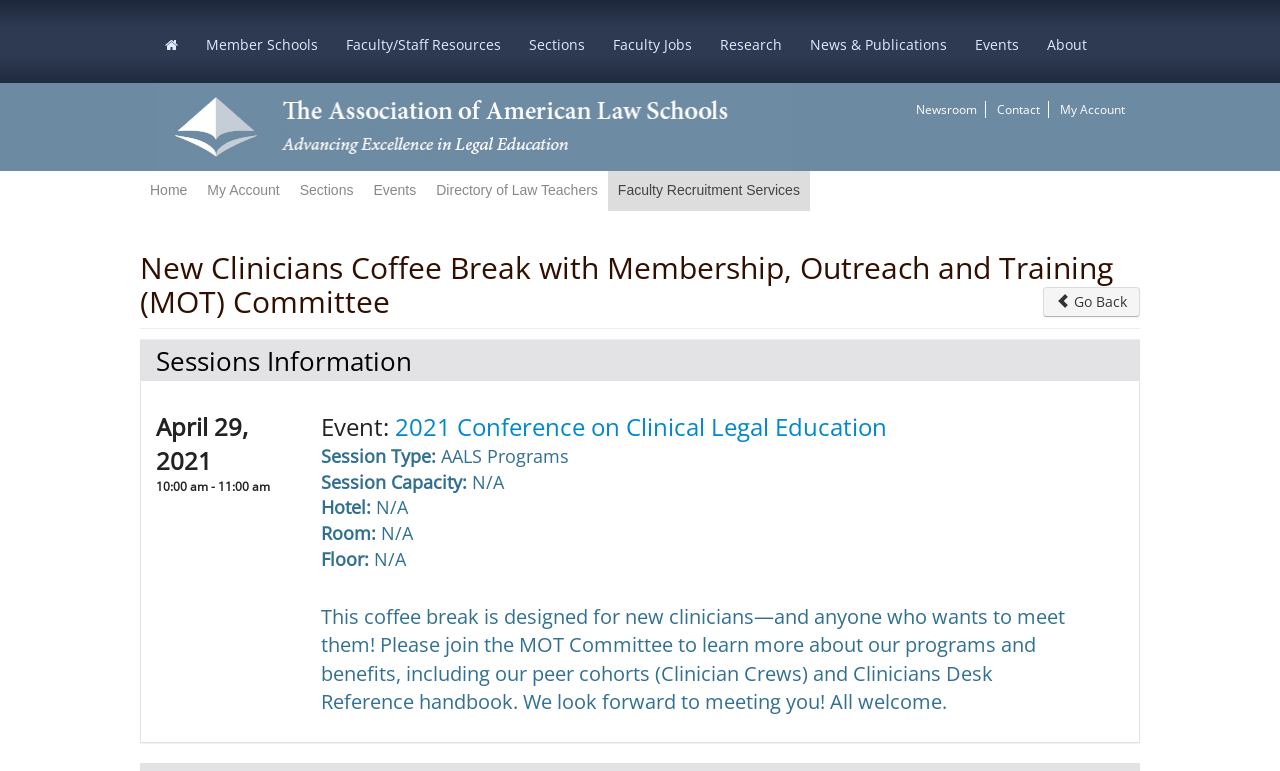Generate a thorough description of the webpage.

The webpage is about a session details page, specifically for a "New Clinicians Coffee Break" event. At the top, there is a navigation bar with multiple links, including "Member Schools", "Faculty/Staff Resources", "Sections", "Faculty Jobs", "Research", "News & Publications", "Events", and "About". Below the navigation bar, there is a banner with the title "The Association of American Law Schools: Advancing Excellence in Legal Education" and an image.

Below the banner, there is a secondary navigation bar with links to "Home", "My Account", "Sections", "Events", "Directory of Law Teachers", and "Faculty Recruitment Services". 

The main content of the page is about the "New Clinicians Coffee Break" event, which is part of the "2021 Conference on Clinical Legal Education". The event details include the date, time, event type, and session capacity. There is also a description of the event, which is a coffee break designed for new clinicians and anyone who wants to meet them. The event is hosted by the Membership, Outreach, and Training (MOT) Committee, and attendees can learn more about the committee's programs and benefits.